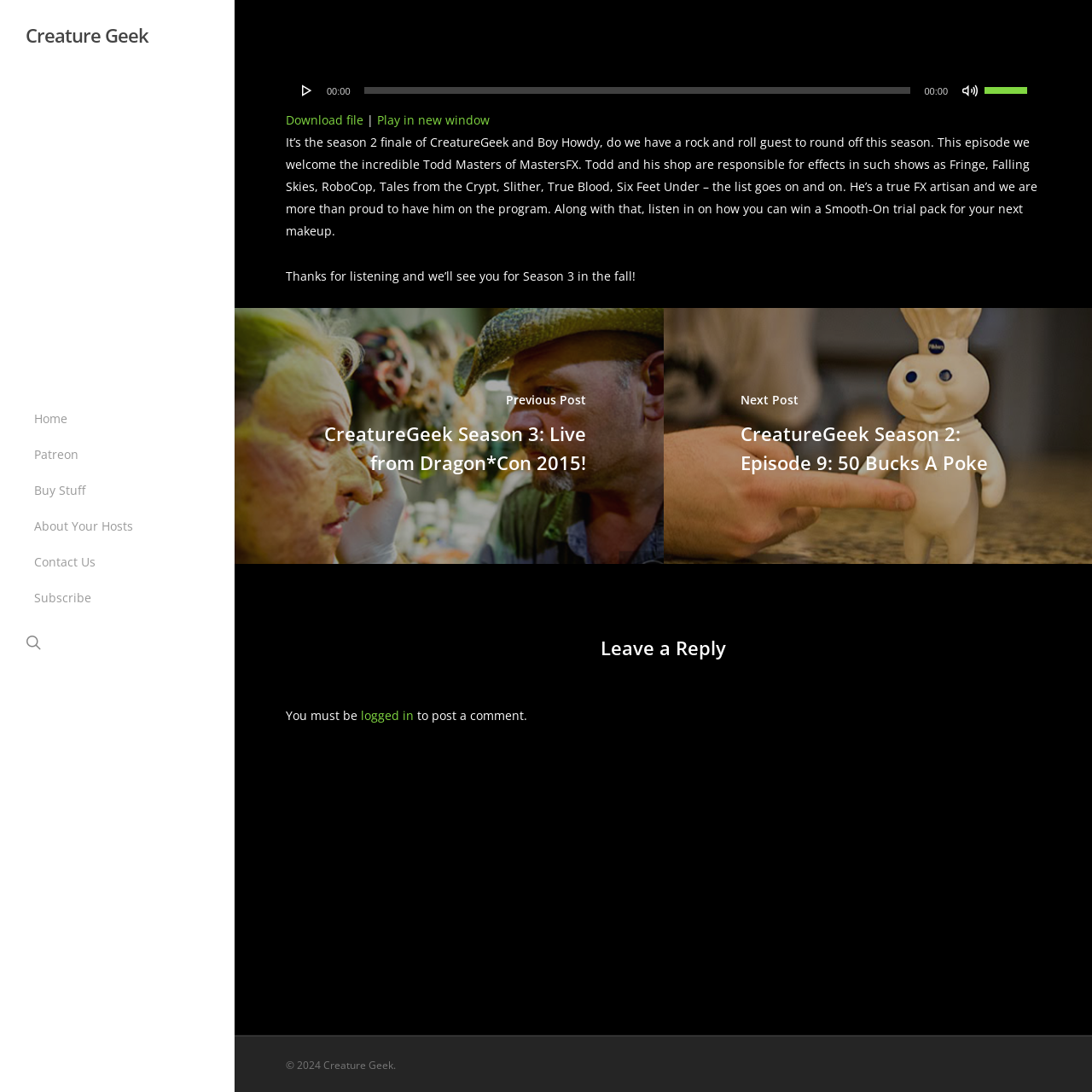Identify the bounding box coordinates for the element you need to click to achieve the following task: "Leave a reply". Provide the bounding box coordinates as four float numbers between 0 and 1, in the form [left, top, right, bottom].

[0.262, 0.58, 0.953, 0.606]